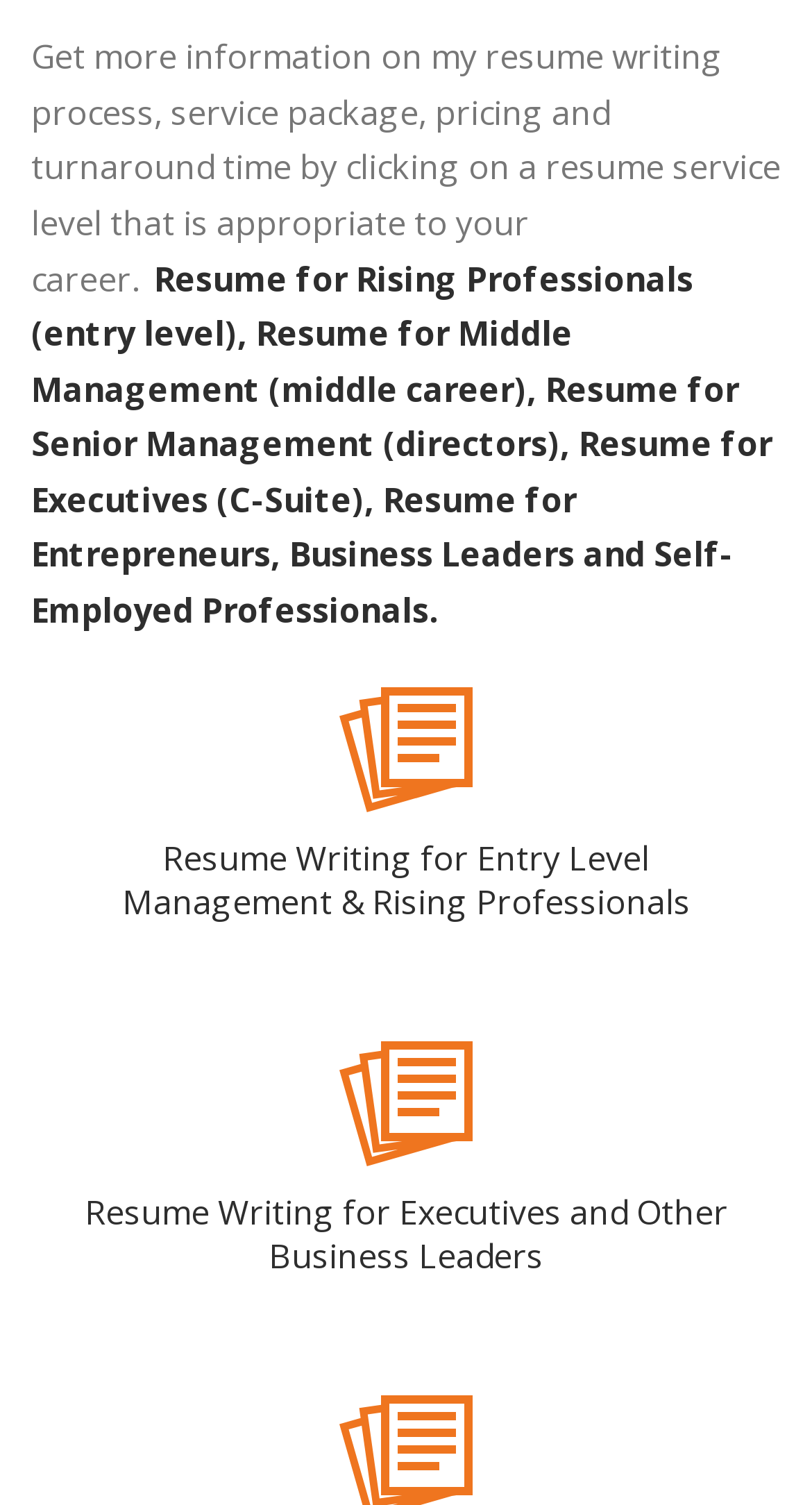Please determine the bounding box of the UI element that matches this description: Resume for Senior Management (directors). The coordinates should be given as (top-left x, top-left y, bottom-right x, bottom-right y), with all values between 0 and 1.

[0.038, 0.243, 0.91, 0.31]